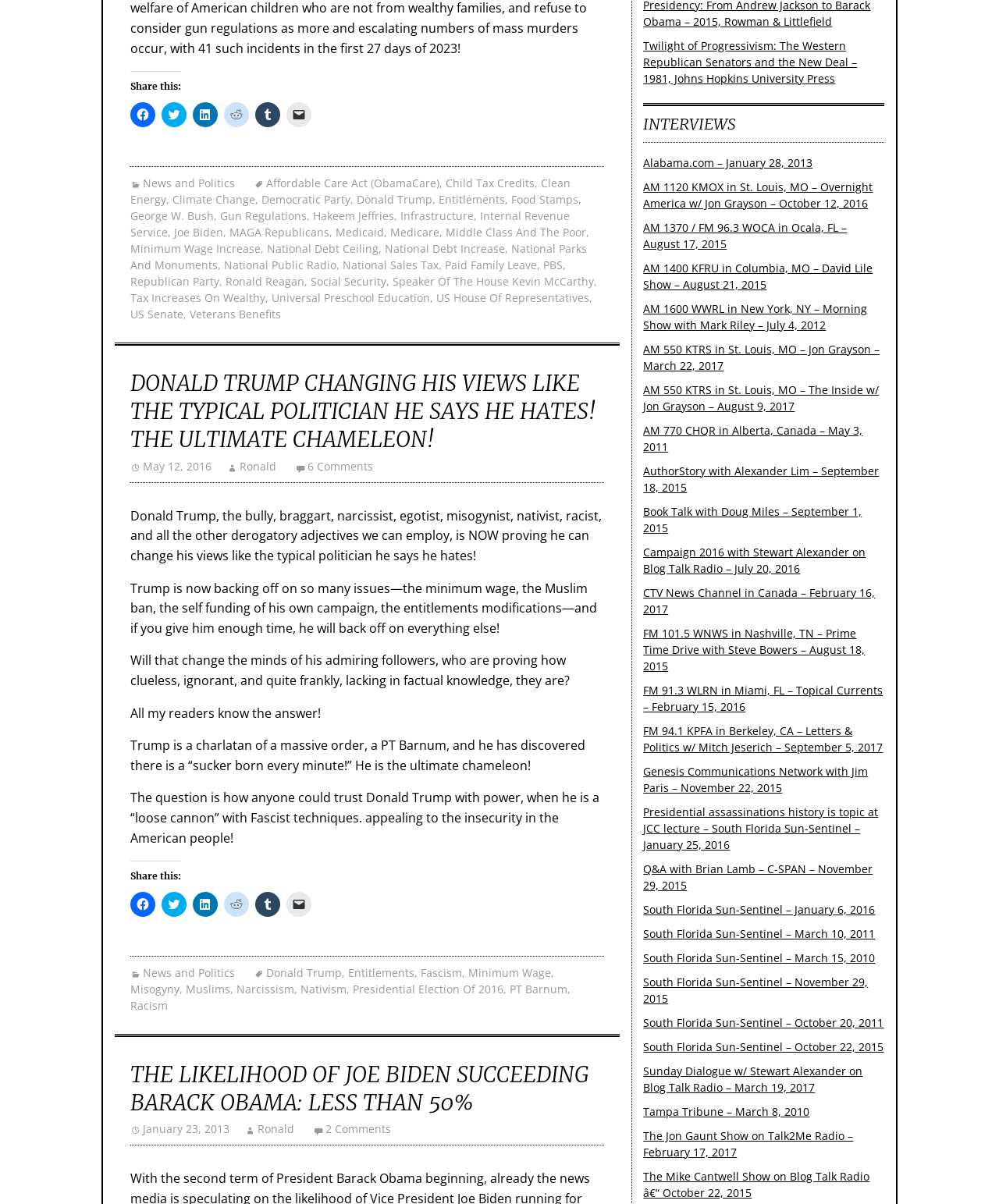Can you show the bounding box coordinates of the region to click on to complete the task described in the instruction: "Read about Donald Trump"?

[0.13, 0.306, 0.596, 0.377]